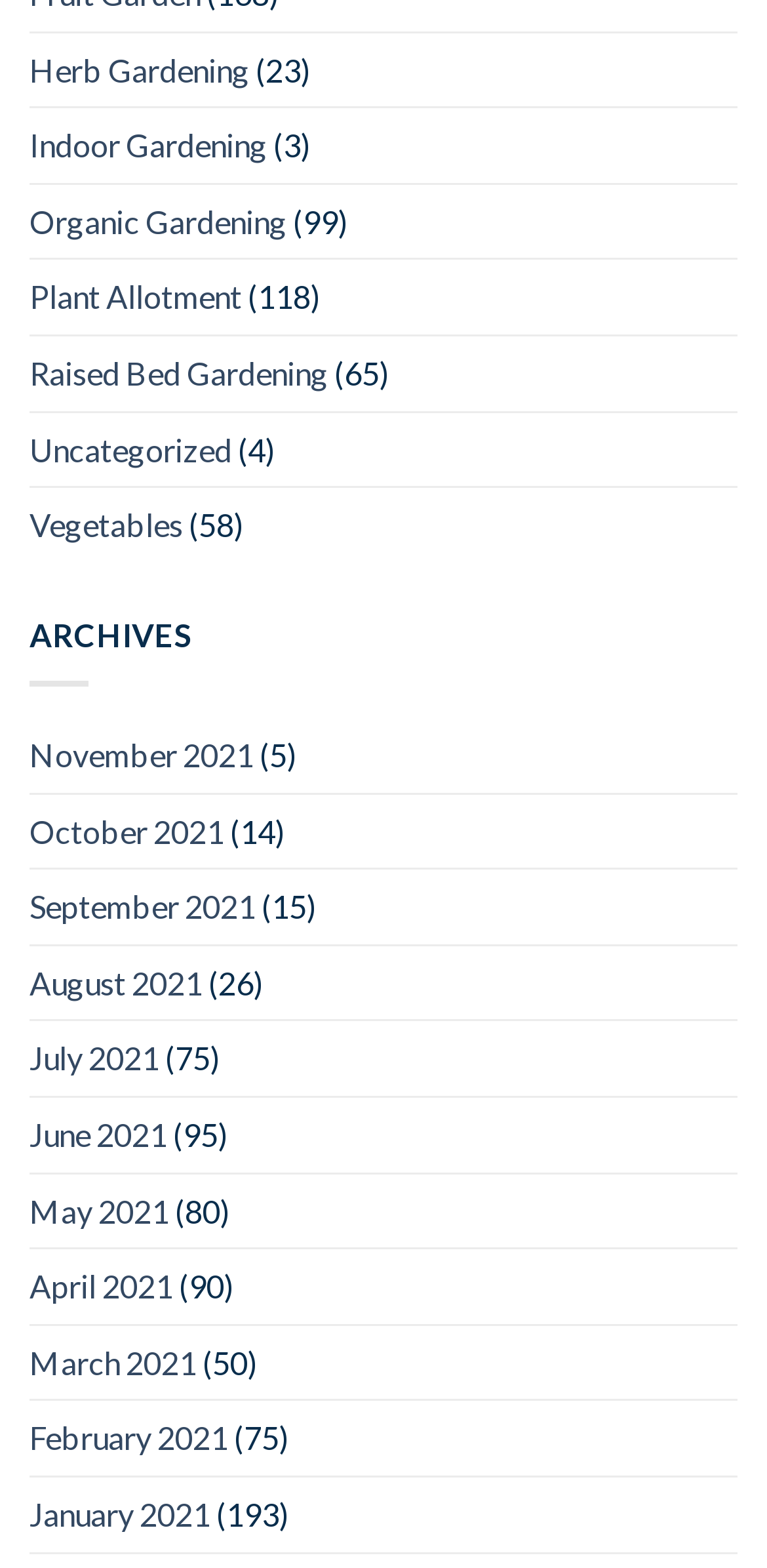Indicate the bounding box coordinates of the element that must be clicked to execute the instruction: "Click on Herb Gardening". The coordinates should be given as four float numbers between 0 and 1, i.e., [left, top, right, bottom].

[0.038, 0.021, 0.326, 0.068]